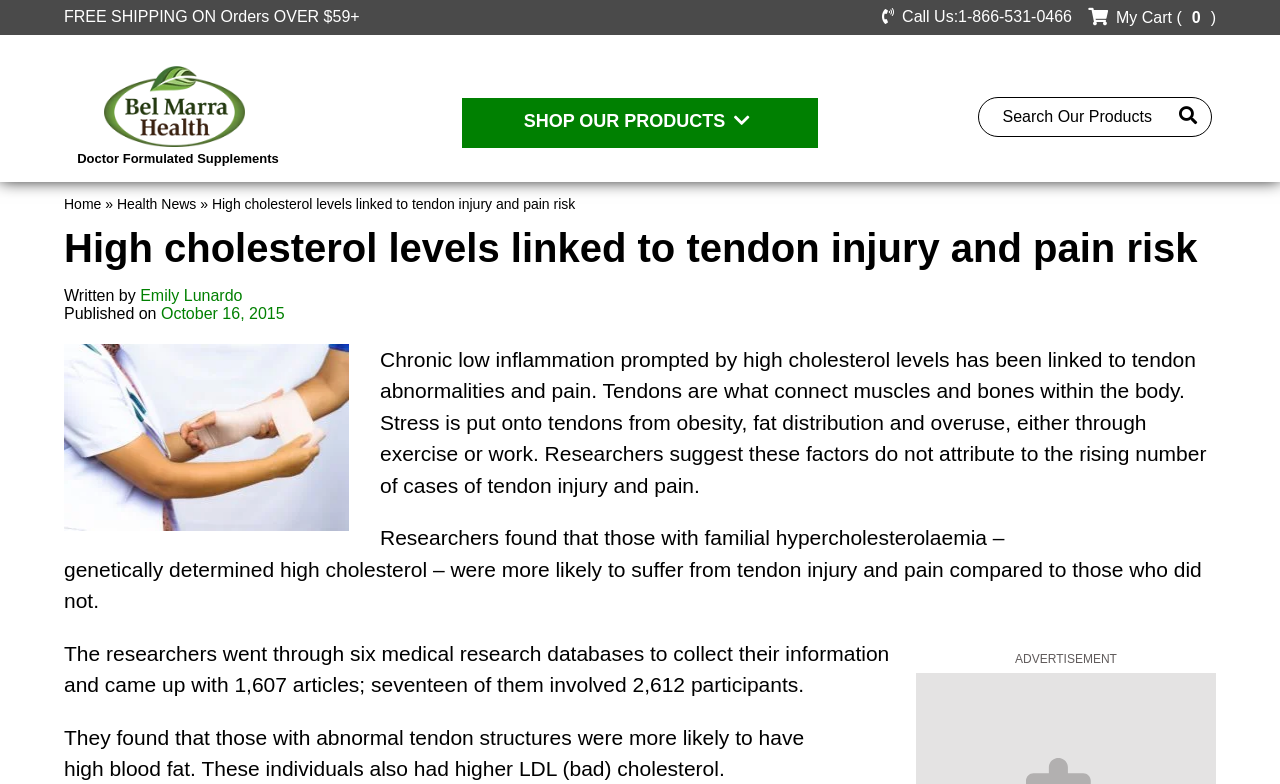Identify the bounding box coordinates for the UI element described by the following text: "Home". Provide the coordinates as four float numbers between 0 and 1, in the format [left, top, right, bottom].

[0.05, 0.249, 0.079, 0.27]